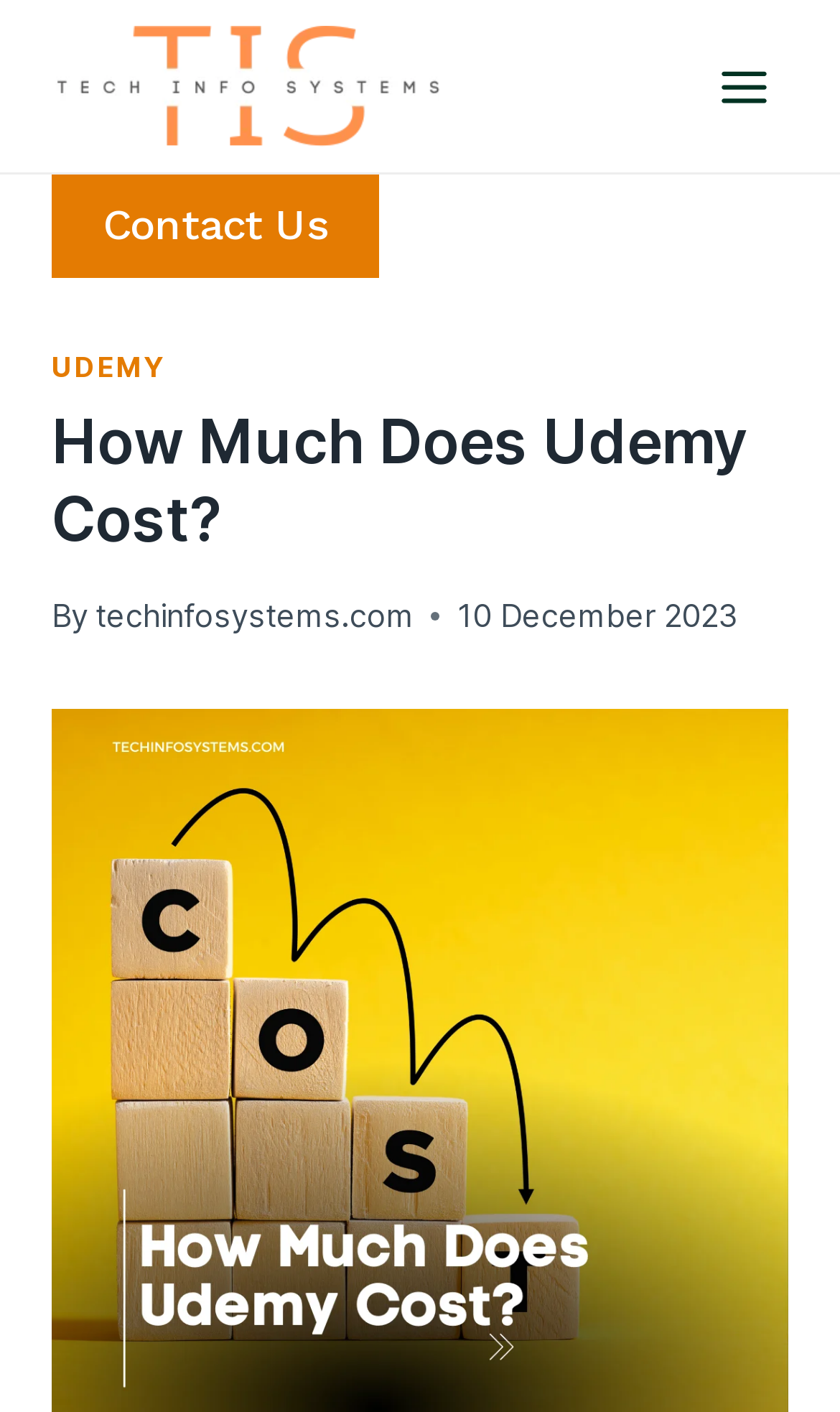Use a single word or phrase to answer the question: 
What is the relationship between the link 'Contact Us' and the header?

It is a child element